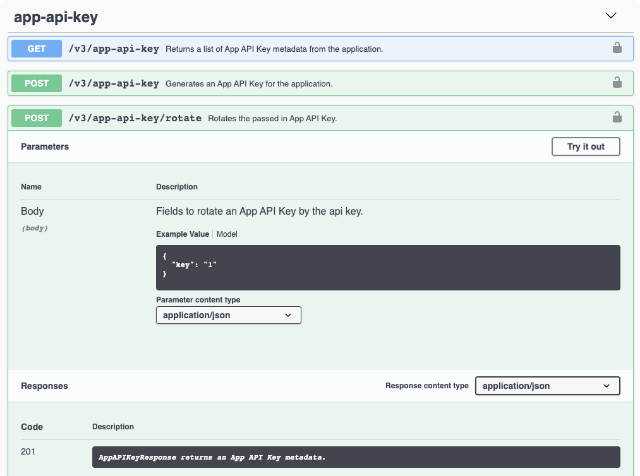Answer briefly with one word or phrase:
What is the purpose of the API key rotation feature?

Enhancing security